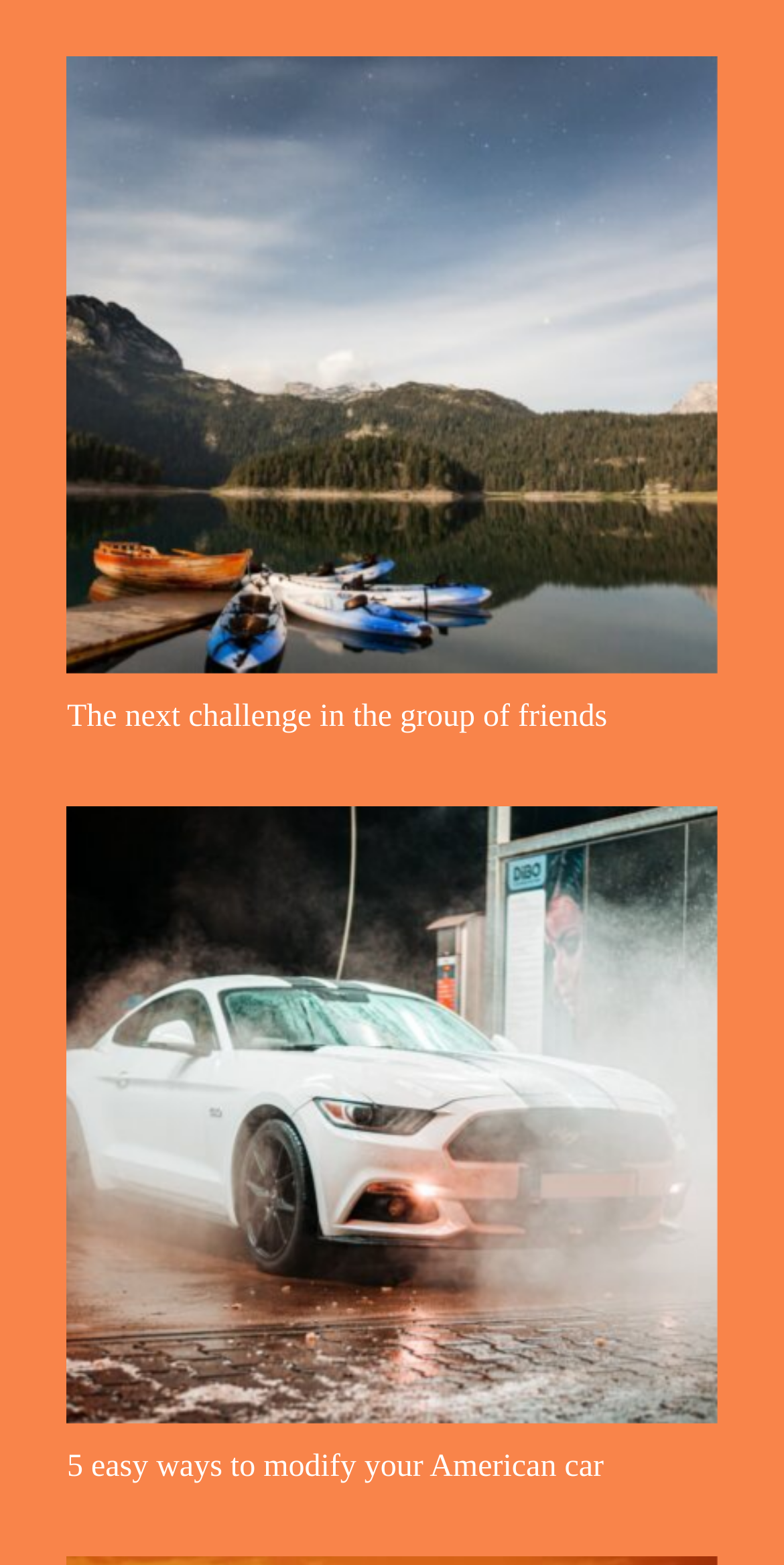Please locate and generate the primary heading on this webpage.

Sutter health login